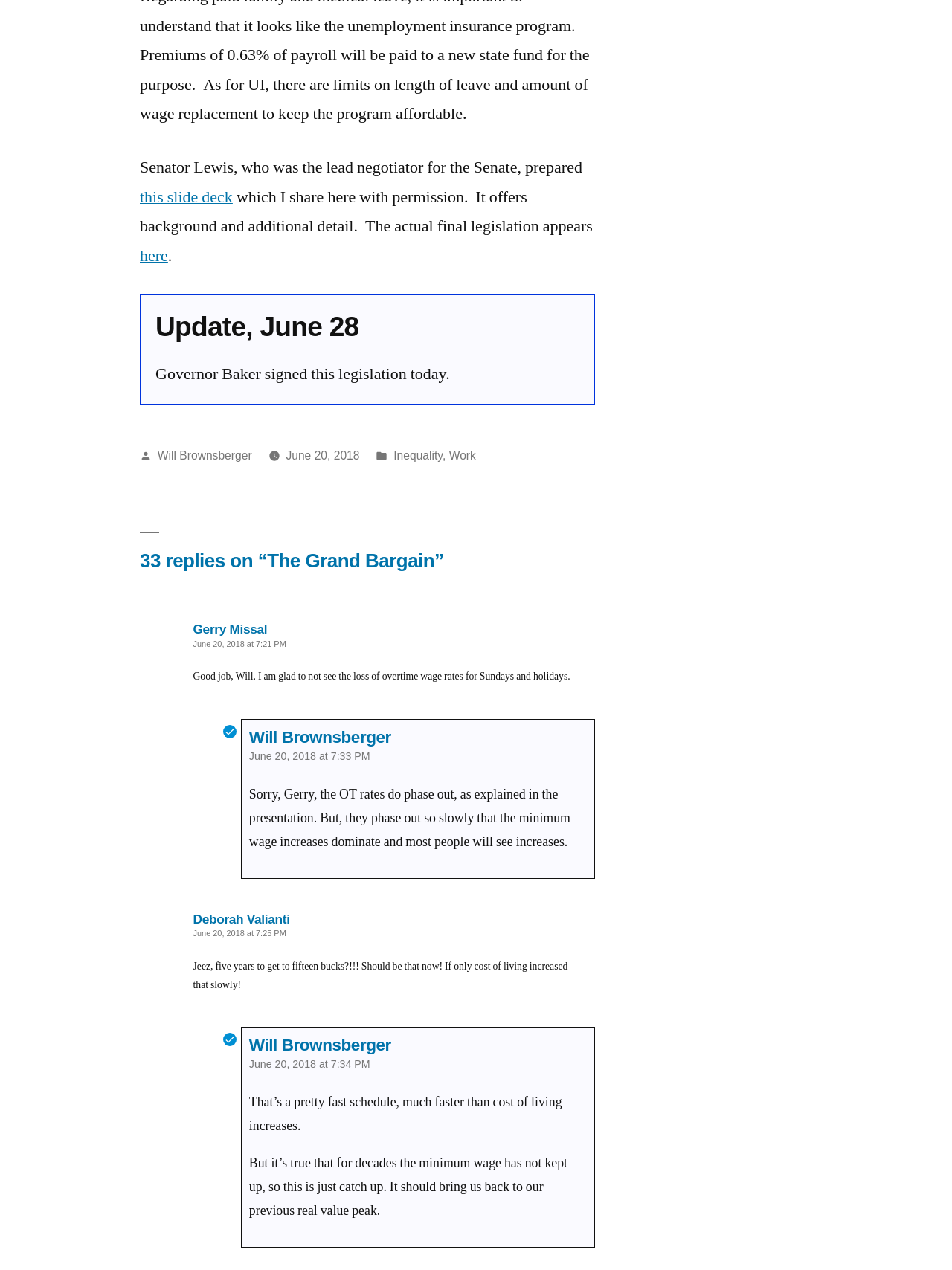Given the element description, predict the bounding box coordinates in the format (top-left x, top-left y, bottom-right x, bottom-right y), using floating point numbers between 0 and 1: June 20, 2018June 28, 2018

[0.3, 0.353, 0.378, 0.363]